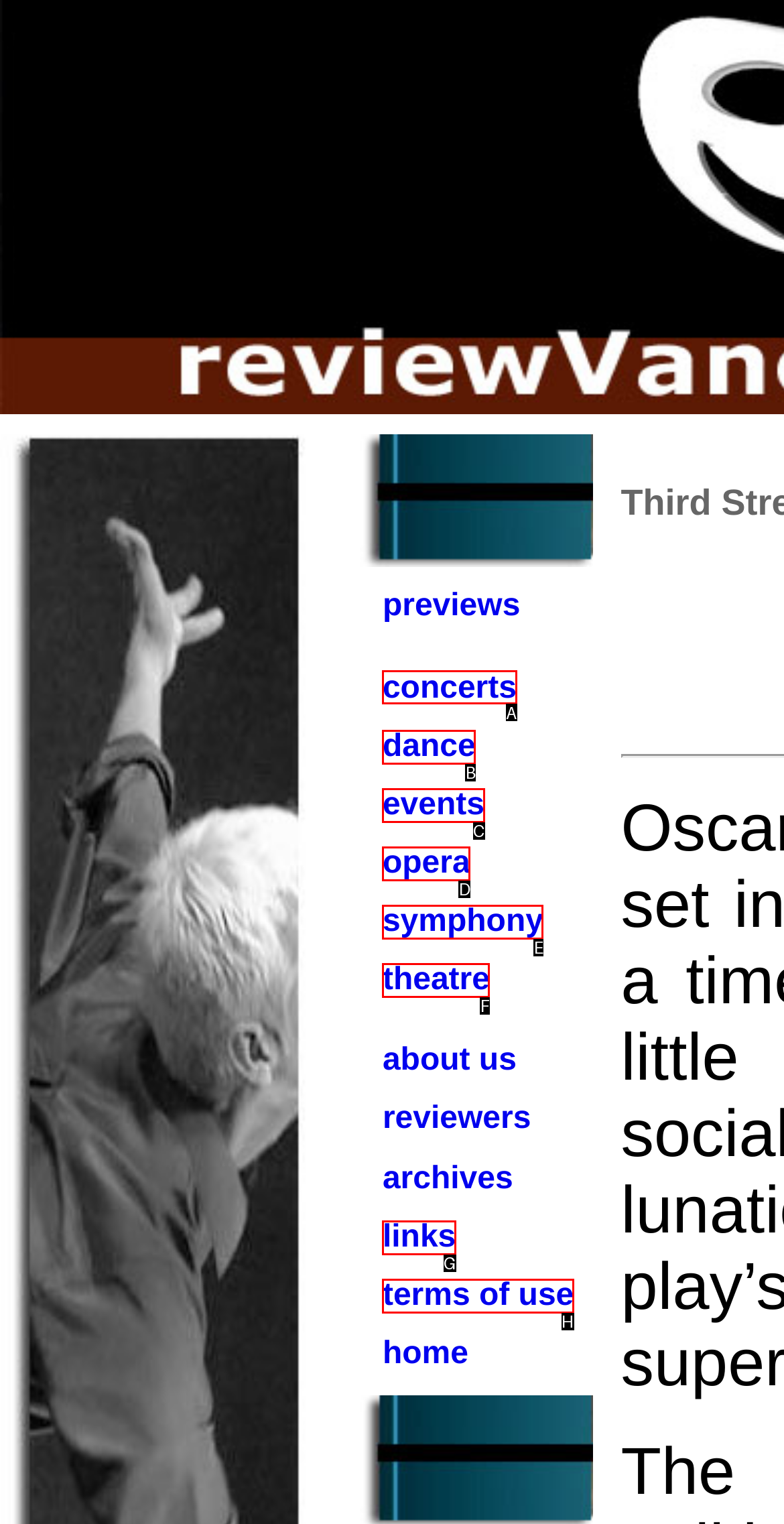Select the letter of the element you need to click to complete this task: view concerts
Answer using the letter from the specified choices.

A